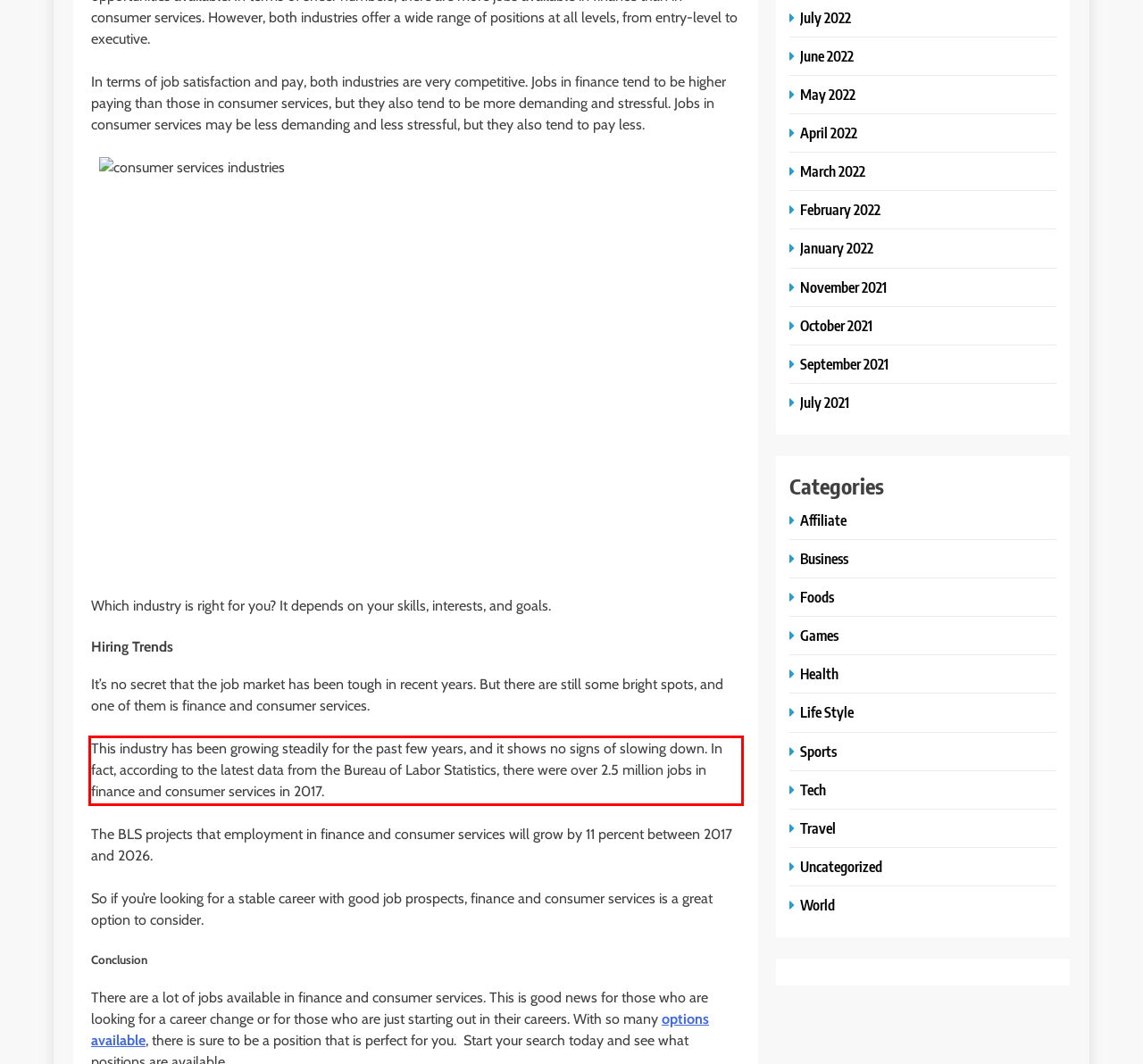By examining the provided screenshot of a webpage, recognize the text within the red bounding box and generate its text content.

This industry has been growing steadily for the past few years, and it shows no signs of slowing down. In fact, according to the latest data from the Bureau of Labor Statistics, there were over 2.5 million jobs in finance and consumer services in 2017.